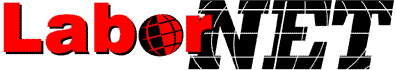Look at the image and give a detailed response to the following question: What symbol is incorporated into the 'o' in 'Labor'?

The logo of LaborNET showcases the word 'Labor' with a globe symbol incorporated into the 'o', symbolizing the international aspect of labor rights and advocacy.